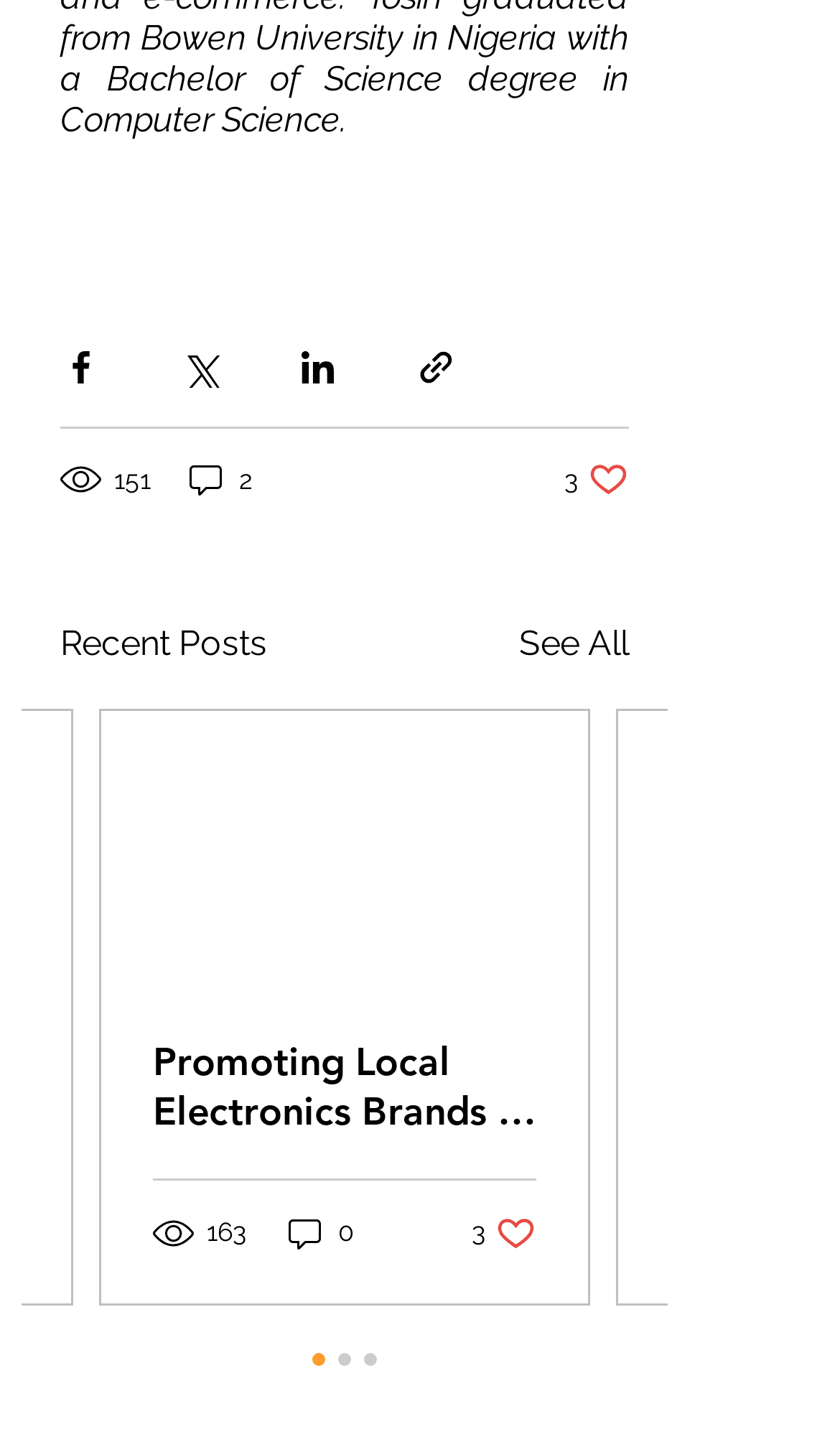Find and specify the bounding box coordinates that correspond to the clickable region for the instruction: "Share via Facebook".

[0.072, 0.242, 0.121, 0.27]